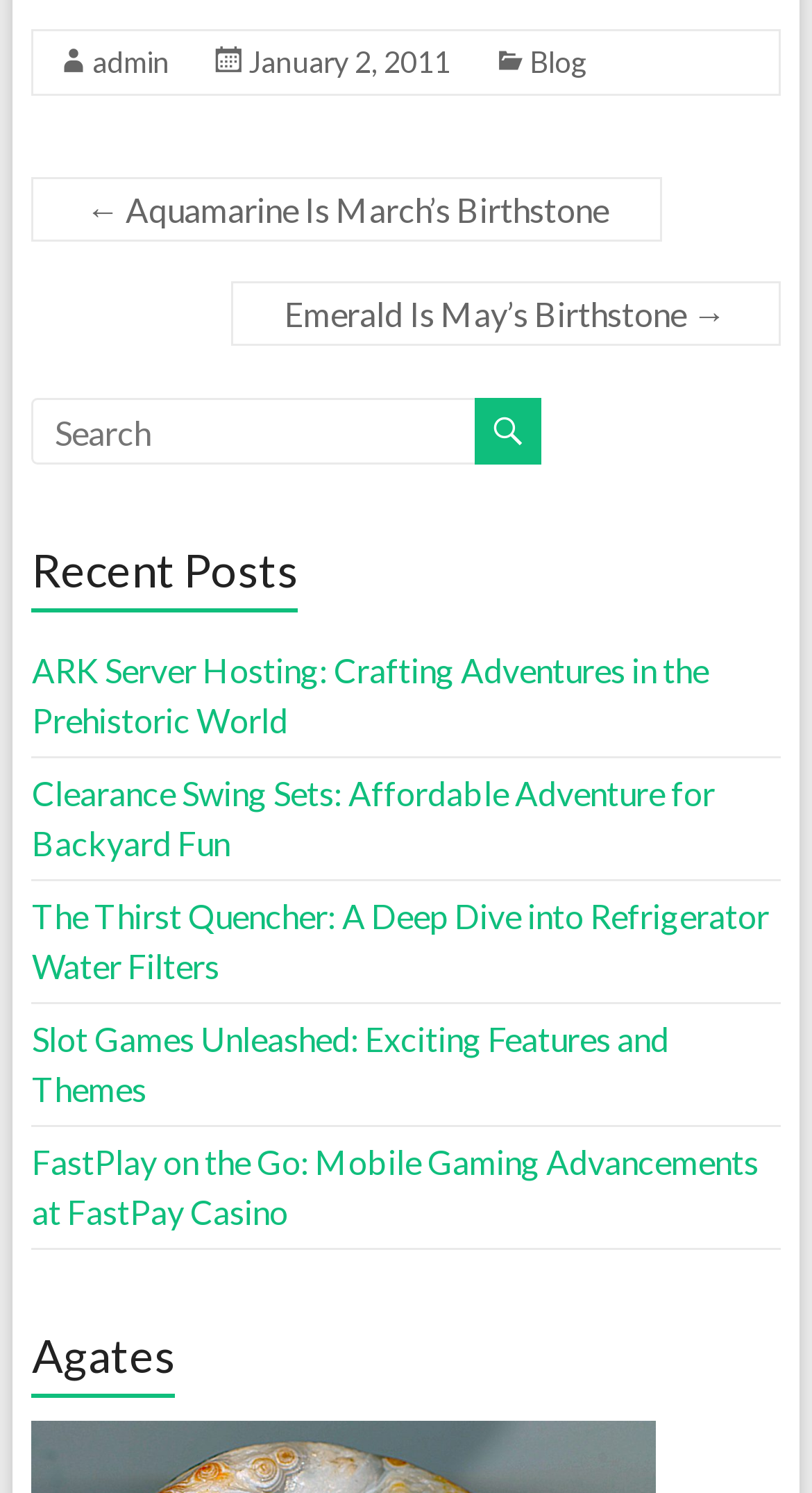Refer to the element description Faeces and identify the corresponding bounding box in the screenshot. Format the coordinates as (top-left x, top-left y, bottom-right x, bottom-right y) with values in the range of 0 to 1.

None